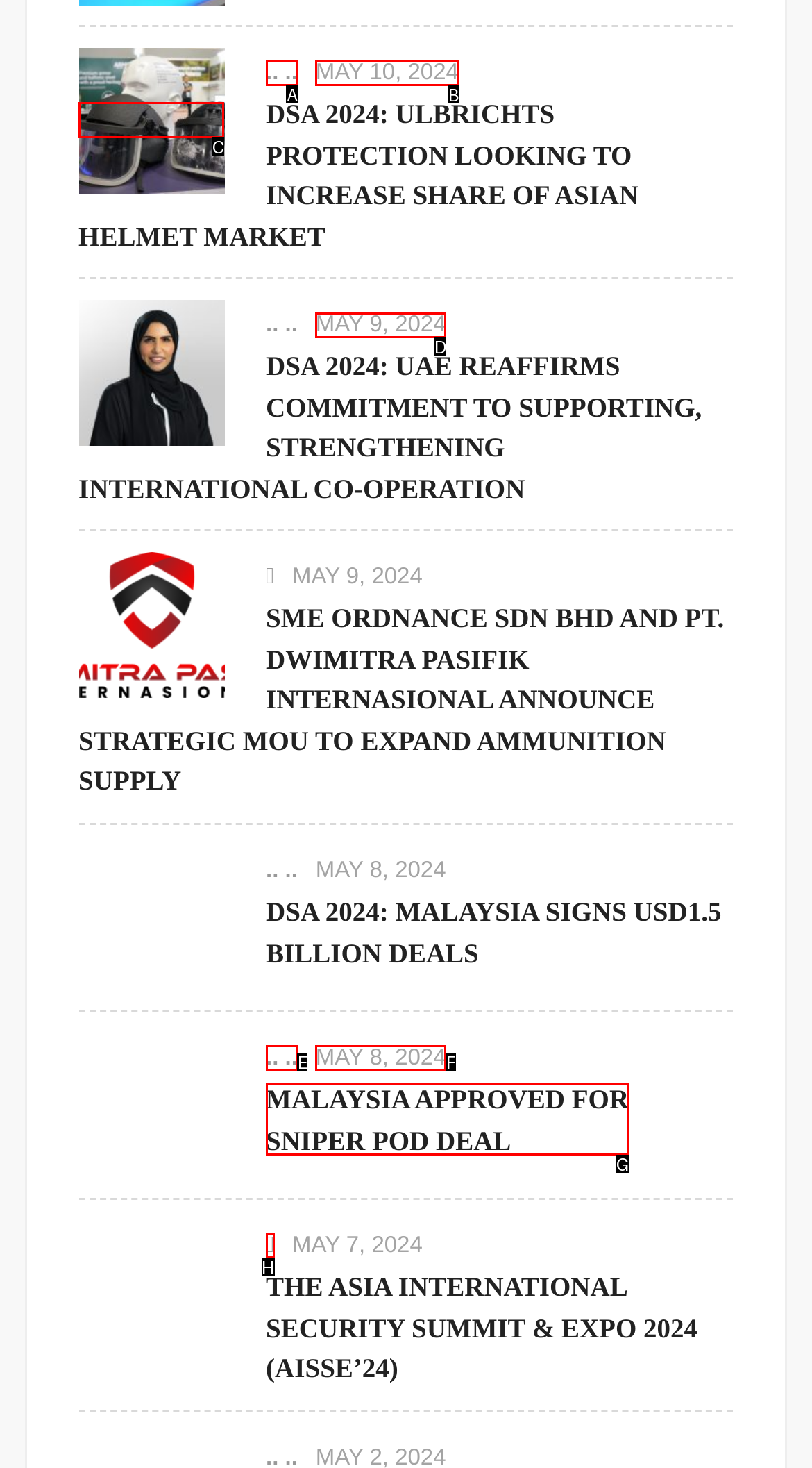Identify the correct UI element to click for the following task: Read about DSA 2024: Ulbrichts Protection Looking To Increase Share Of Asian Helmet Market Choose the option's letter based on the given choices.

C